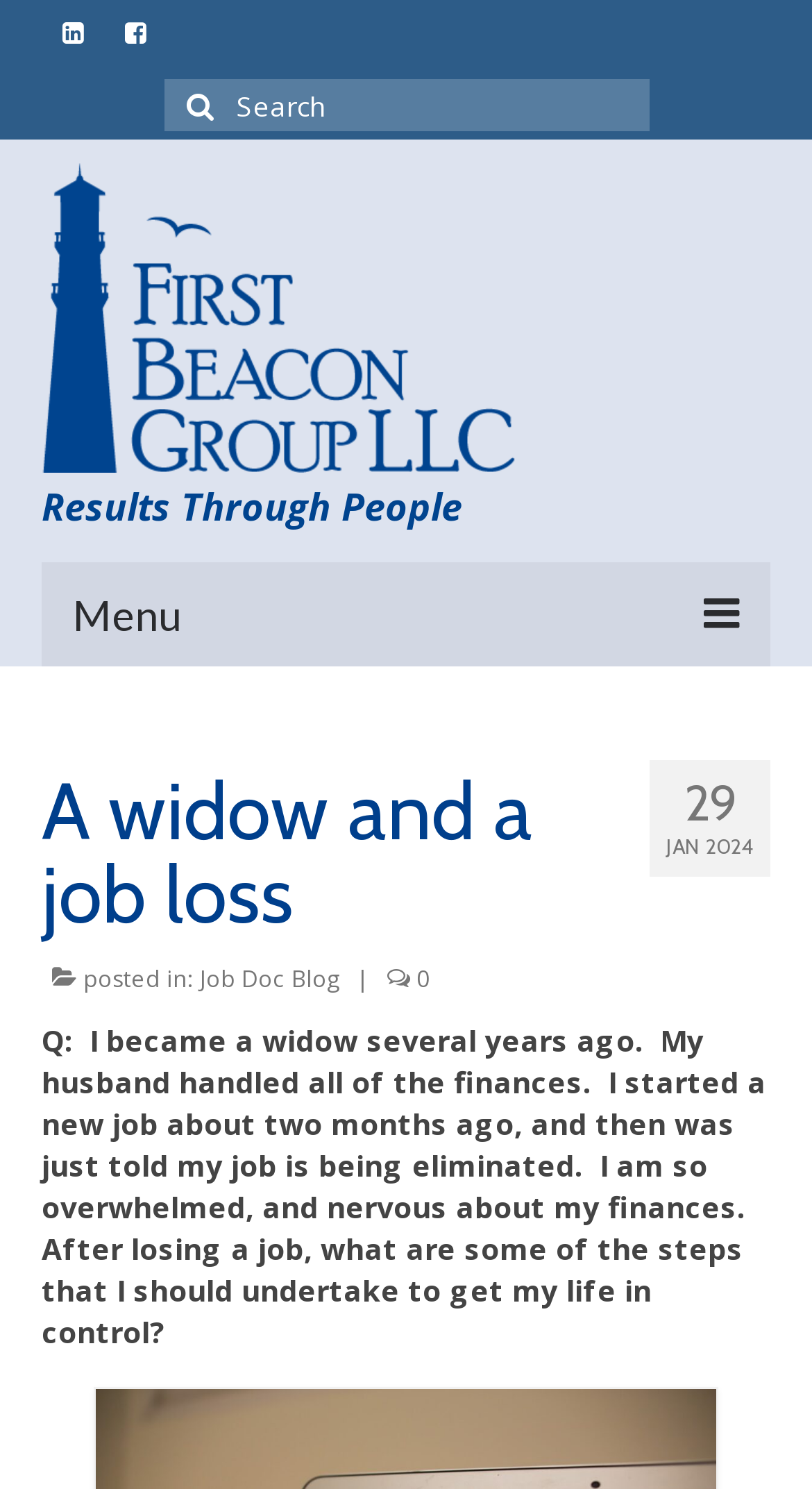Find the coordinates for the bounding box of the element with this description: "parent_node: Comment name="comment" placeholder="Comment..."".

None